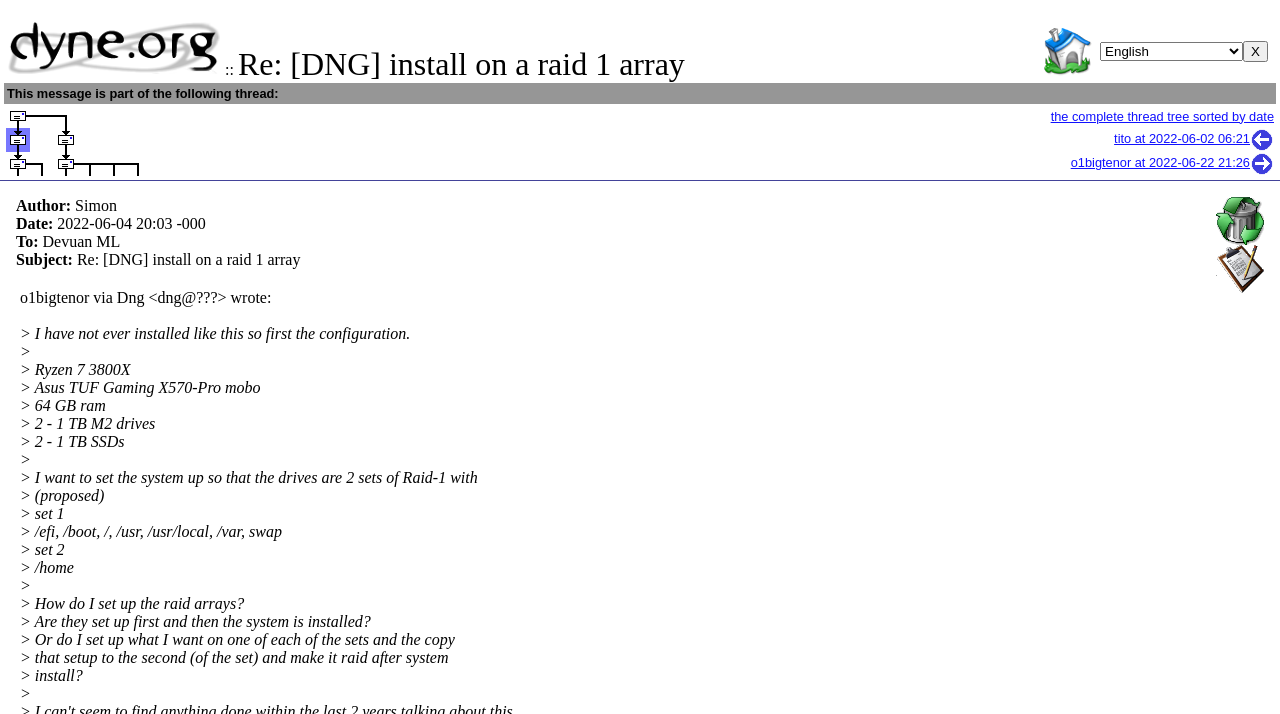What is the date of this message?
Refer to the image and answer the question using a single word or phrase.

2022-06-04 20:03